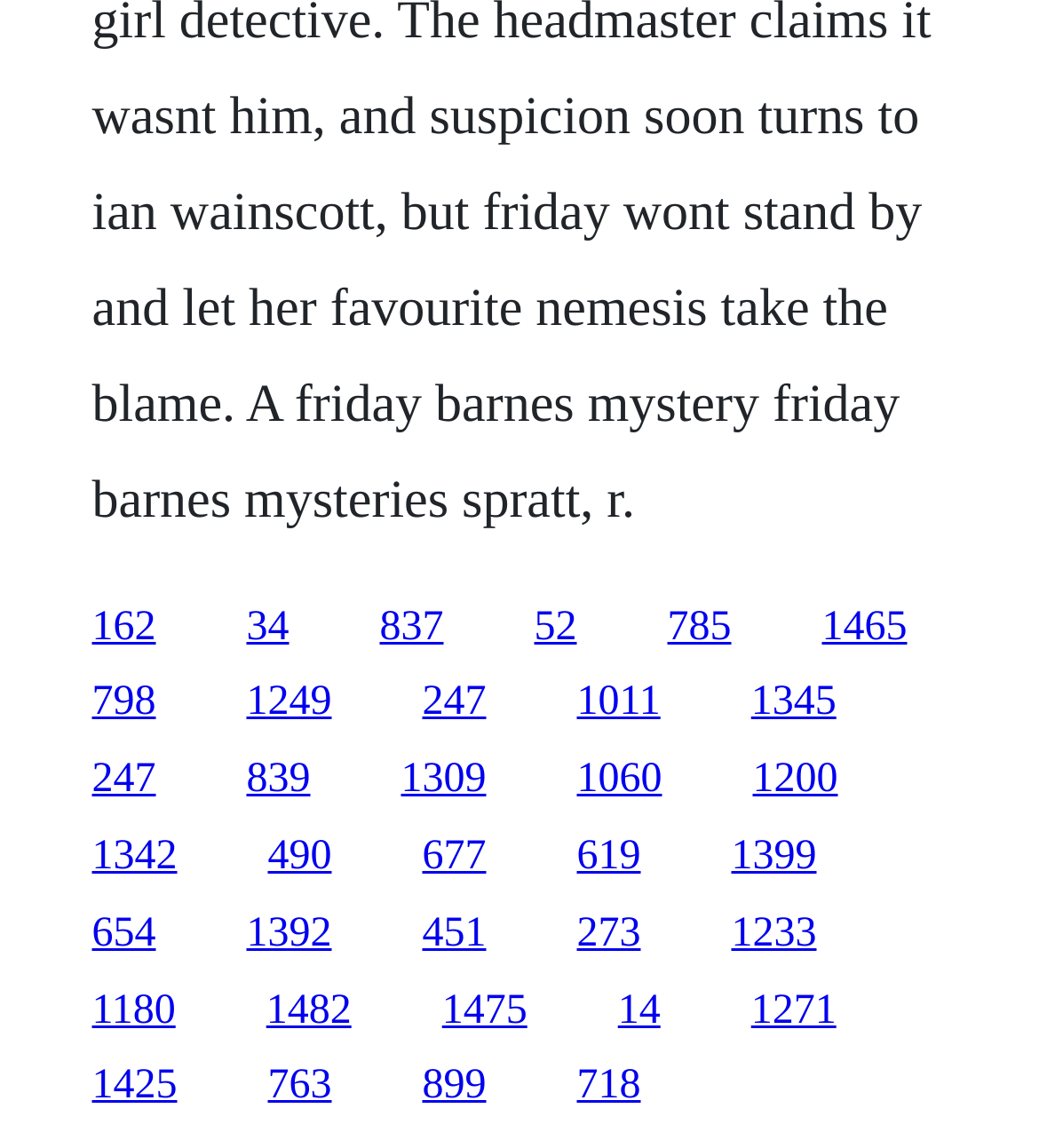How many links are in the second row?
Refer to the screenshot and deliver a thorough answer to the question presented.

I analyzed the y1 and y2 coordinates of the link elements and found that the second row of links starts at y1=0.593 and ends at y2=0.632. There are 8 link elements within this range, so there are 8 links in the second row.